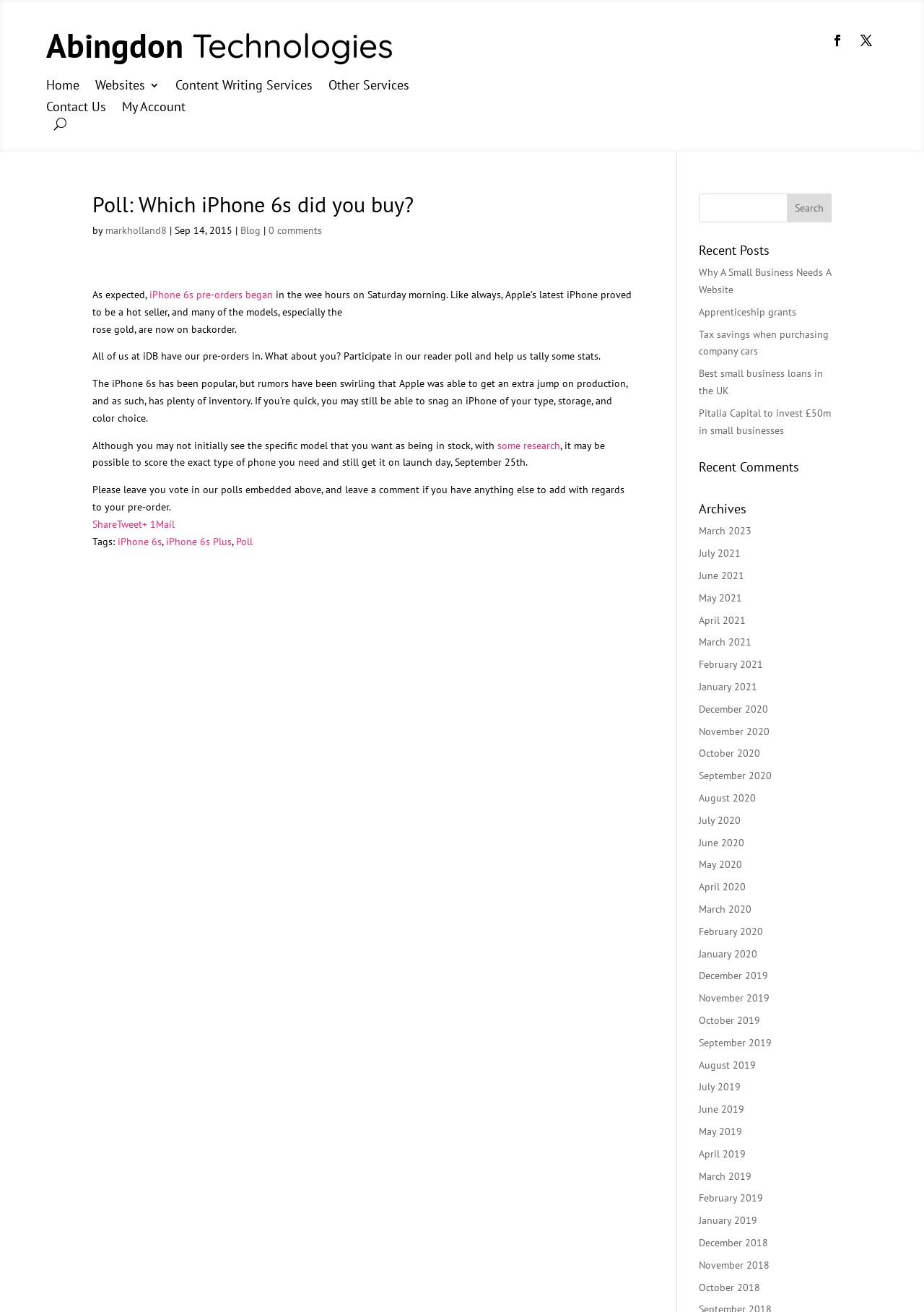Could you determine the bounding box coordinates of the clickable element to complete the instruction: "Learn more about Retail Media strategies for Amazon Advertising on Prime Day"? Provide the coordinates as four float numbers between 0 and 1, i.e., [left, top, right, bottom].

None